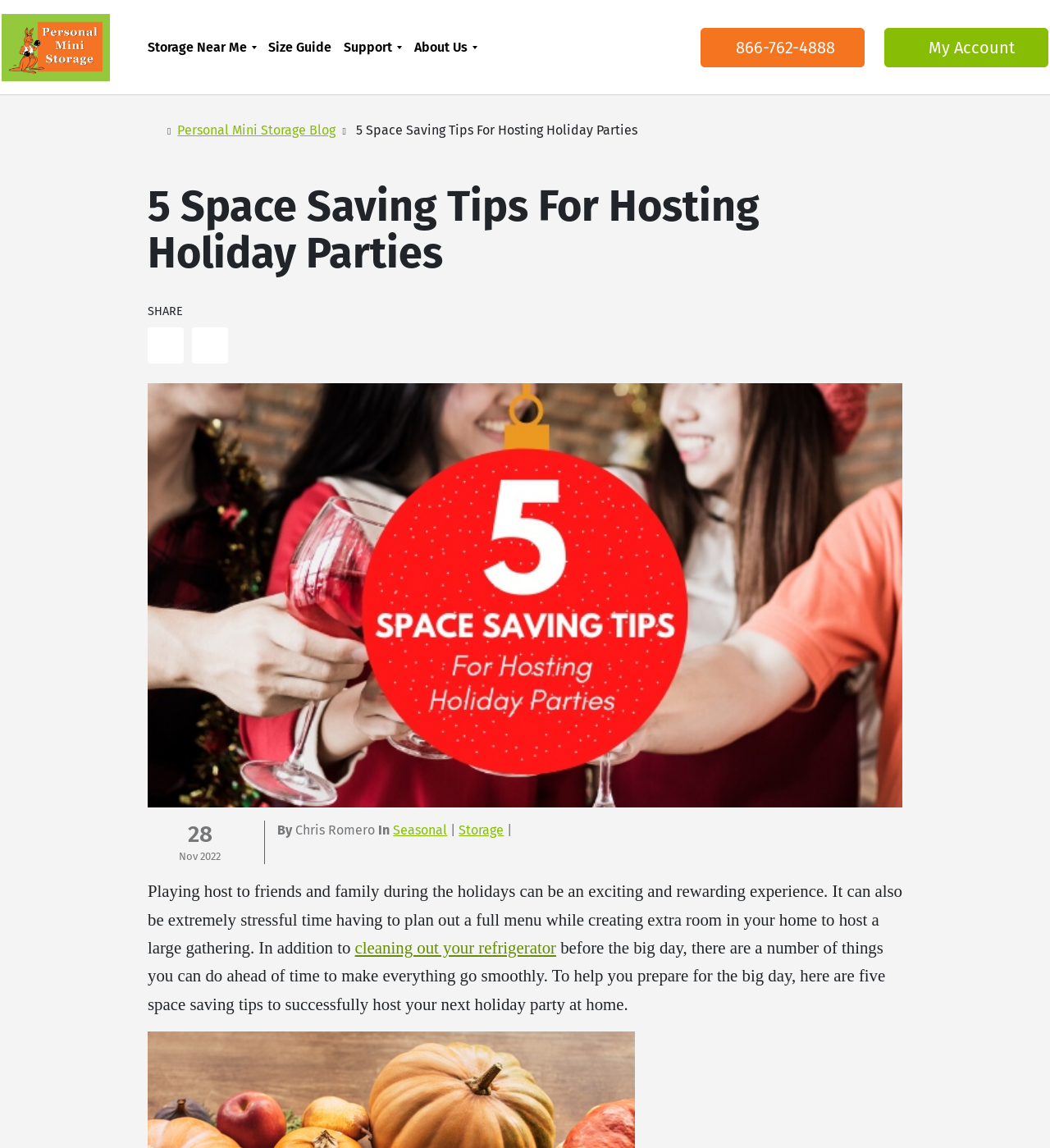What is the author's name?
Make sure to answer the question with a detailed and comprehensive explanation.

The author's name can be found at the bottom of the post, where it says 'By Chris Romero'.